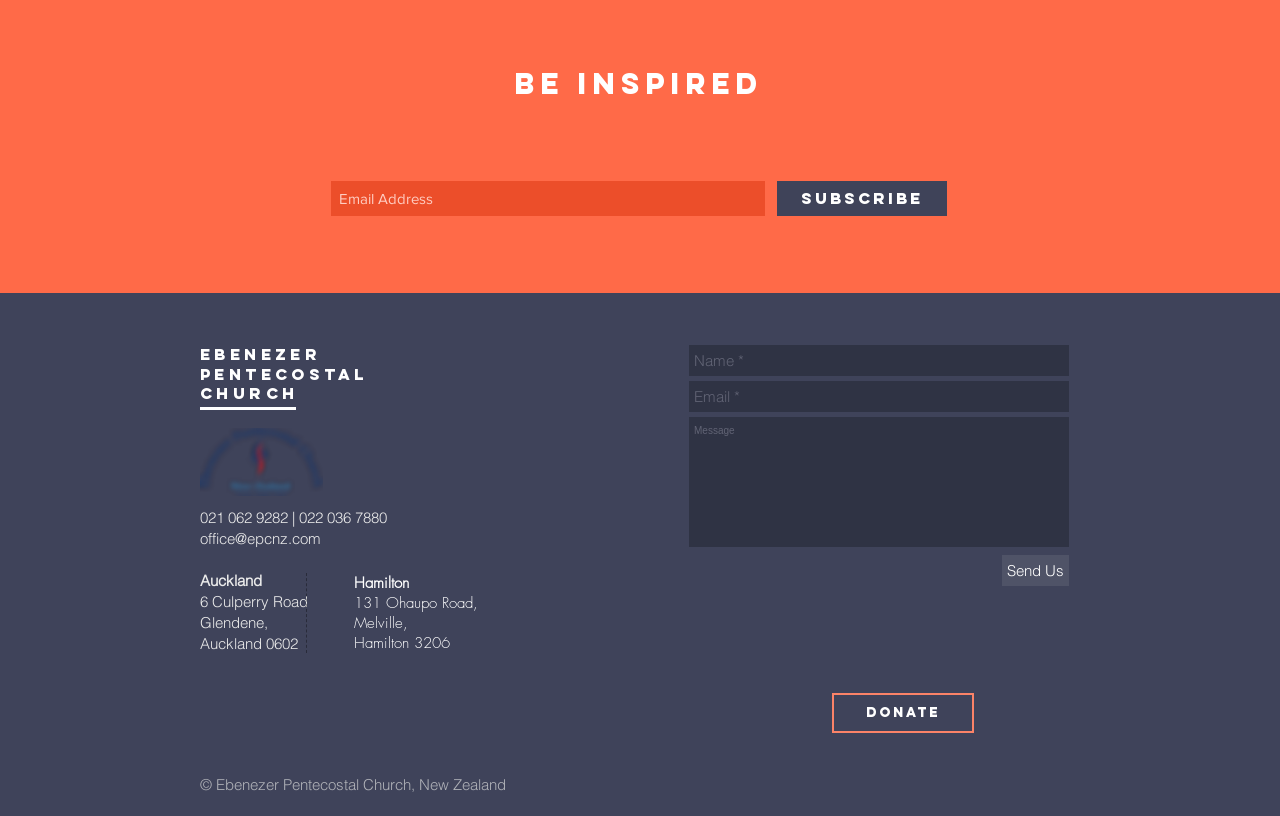What is the purpose of the textbox with the label 'Email Address'?
Provide a detailed and well-explained answer to the question.

The textbox with the label 'Email Address' is located in the 'Slideshow' region and is accompanied by a 'SUBSCRIBE' button, suggesting that it is used to subscribe to a newsletter or receive updates from the church.